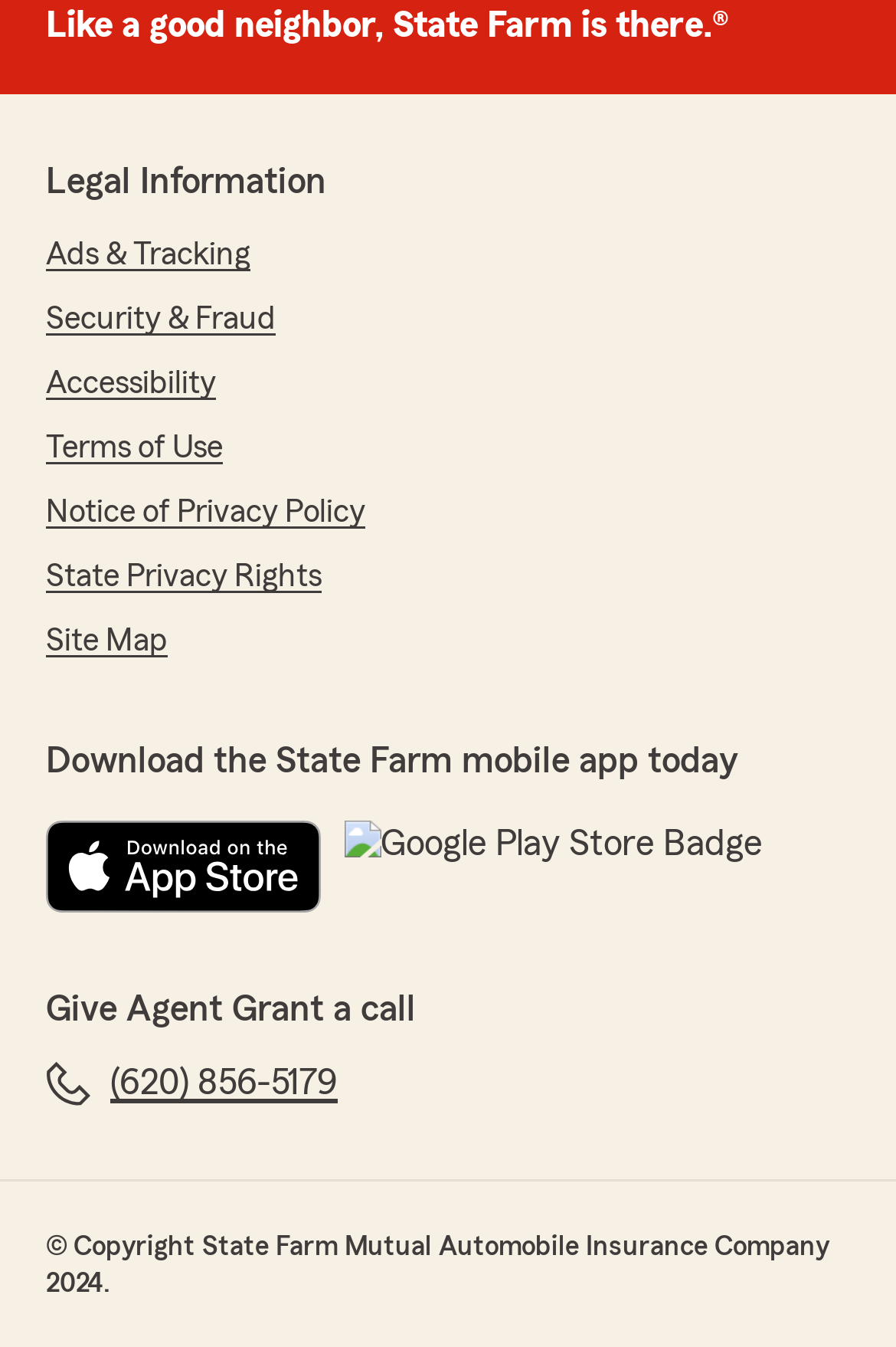Please determine the bounding box coordinates of the element's region to click for the following instruction: "Call Agent Grant".

[0.051, 0.788, 0.377, 0.822]